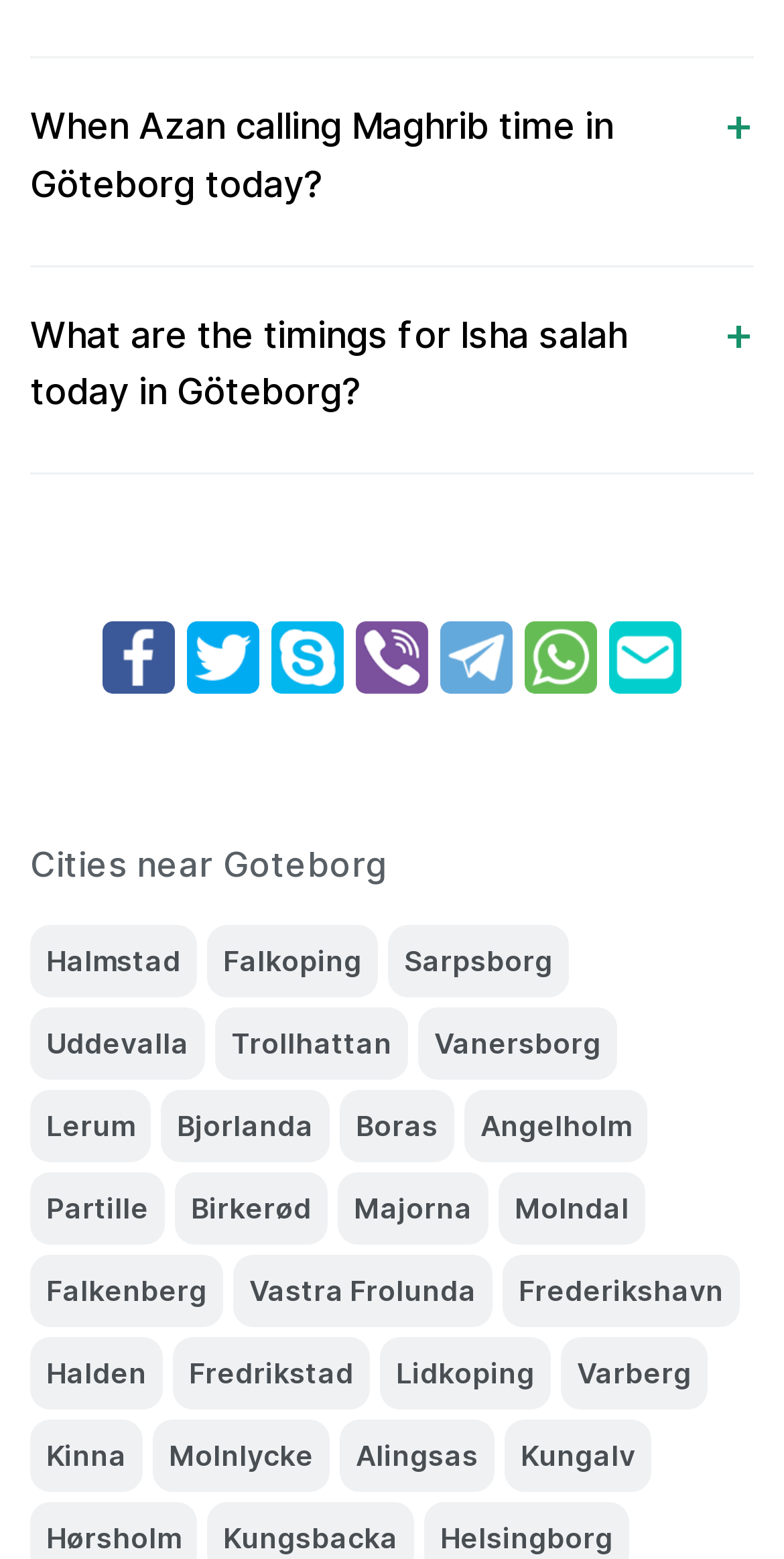What is the city mentioned after Halmstad?
From the screenshot, provide a brief answer in one word or phrase.

Falkoping